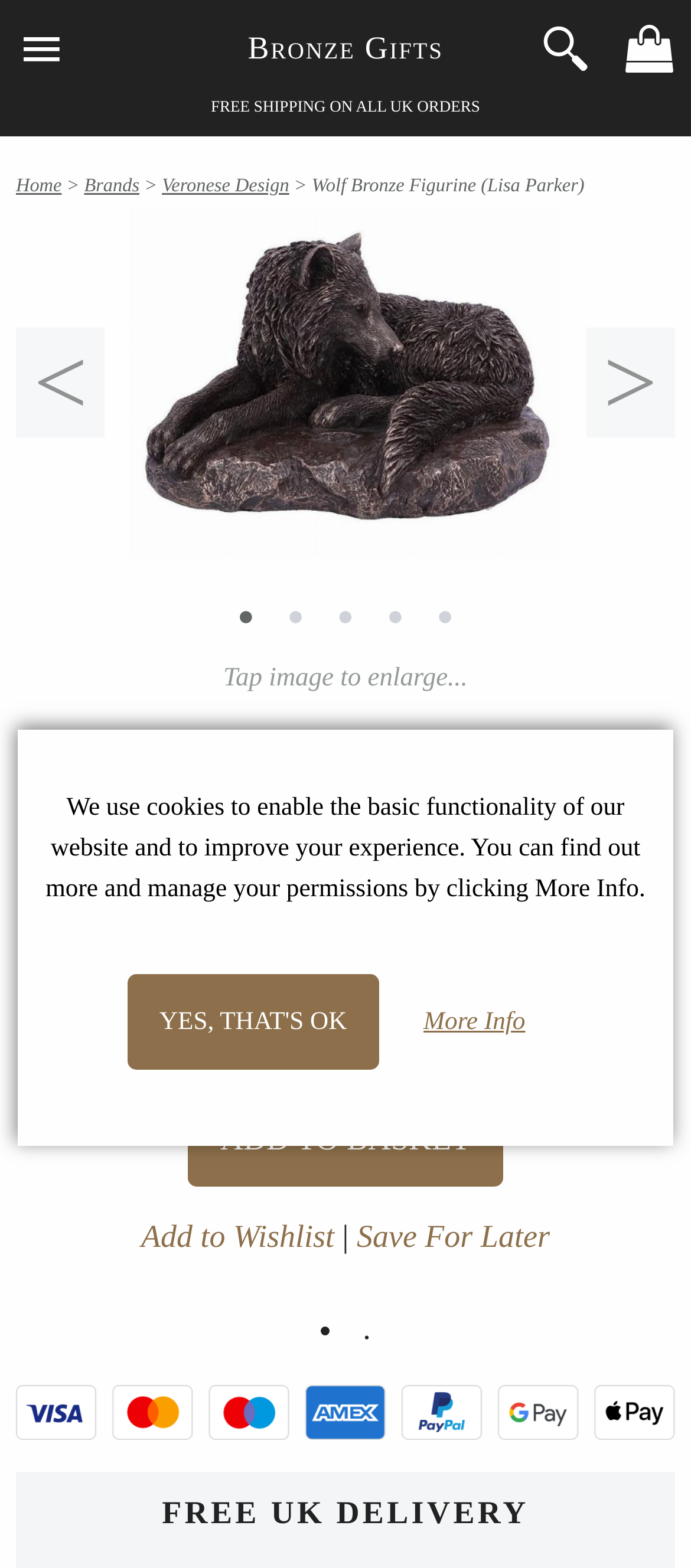Provide the bounding box coordinates of the section that needs to be clicked to accomplish the following instruction: "Click the 'Home' link."

[0.023, 0.111, 0.089, 0.125]